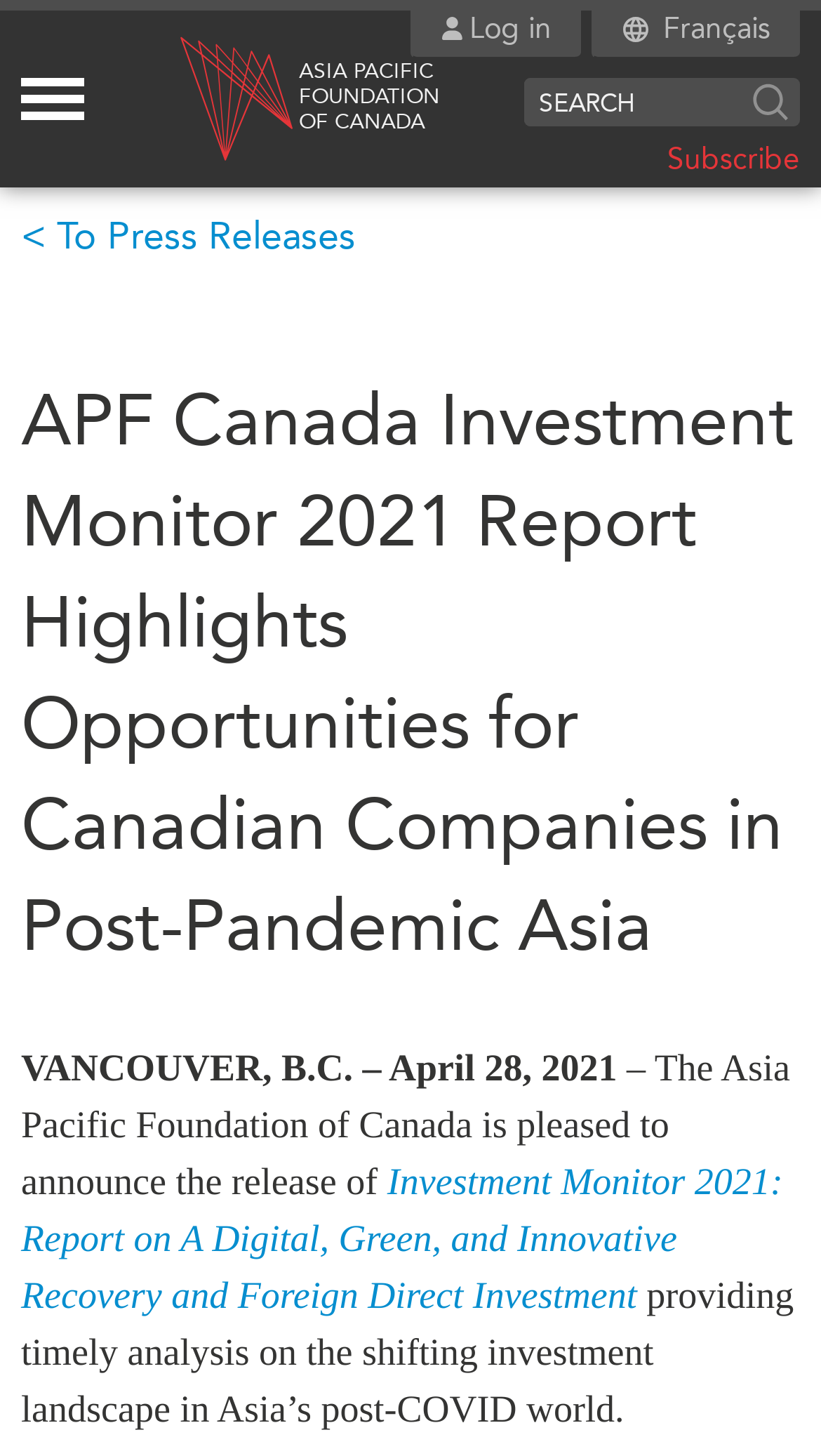Find and specify the bounding box coordinates that correspond to the clickable region for the instruction: "Search for a topic".

[0.639, 0.053, 0.895, 0.086]